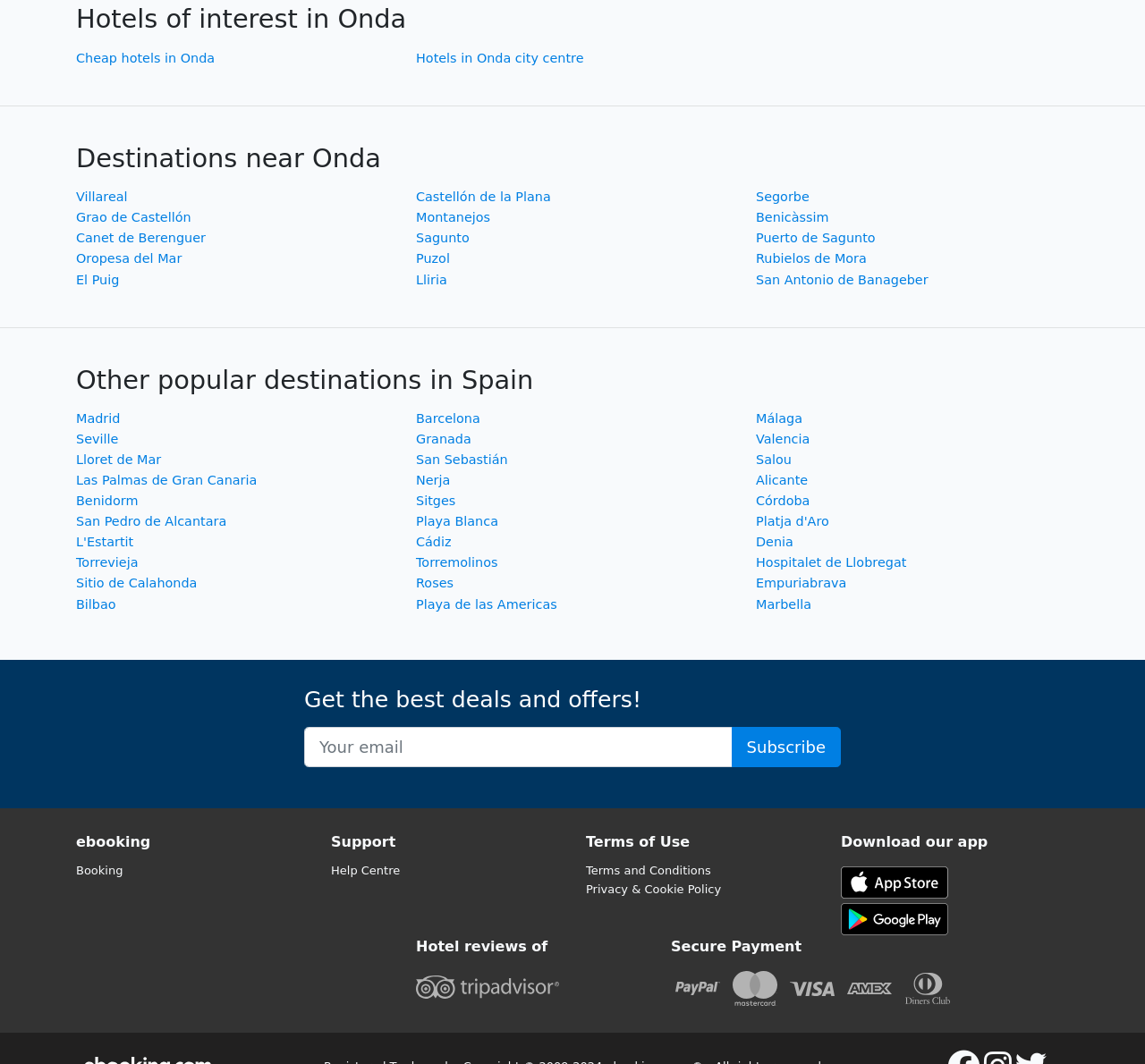What type of destinations are listed on this webpage?
Using the image as a reference, give a one-word or short phrase answer.

Hotels and cities